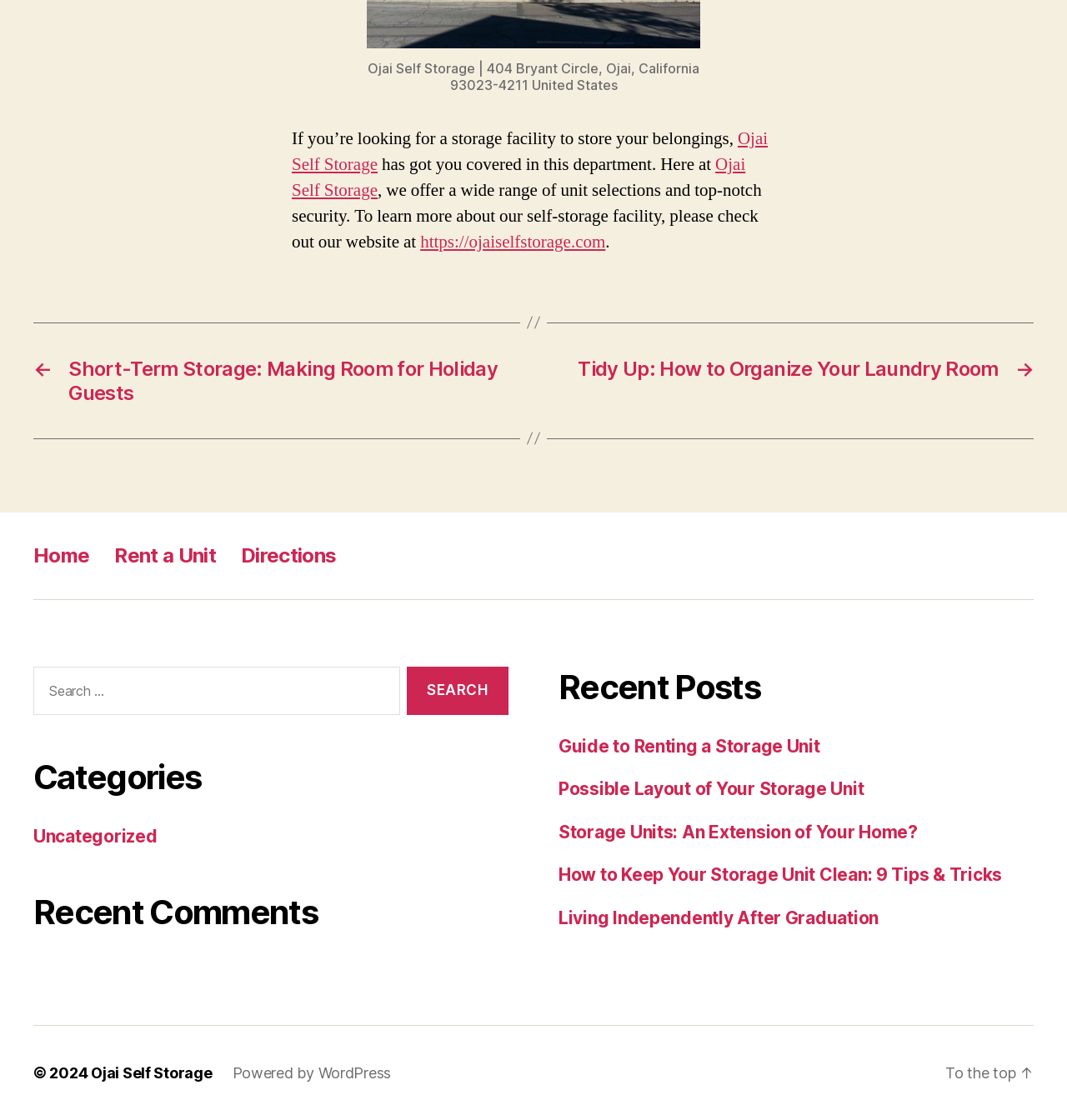Determine the bounding box coordinates of the clickable element to complete this instruction: "Check the recent comments". Provide the coordinates in the format of four float numbers between 0 and 1, [left, top, right, bottom].

[0.031, 0.796, 0.477, 0.833]